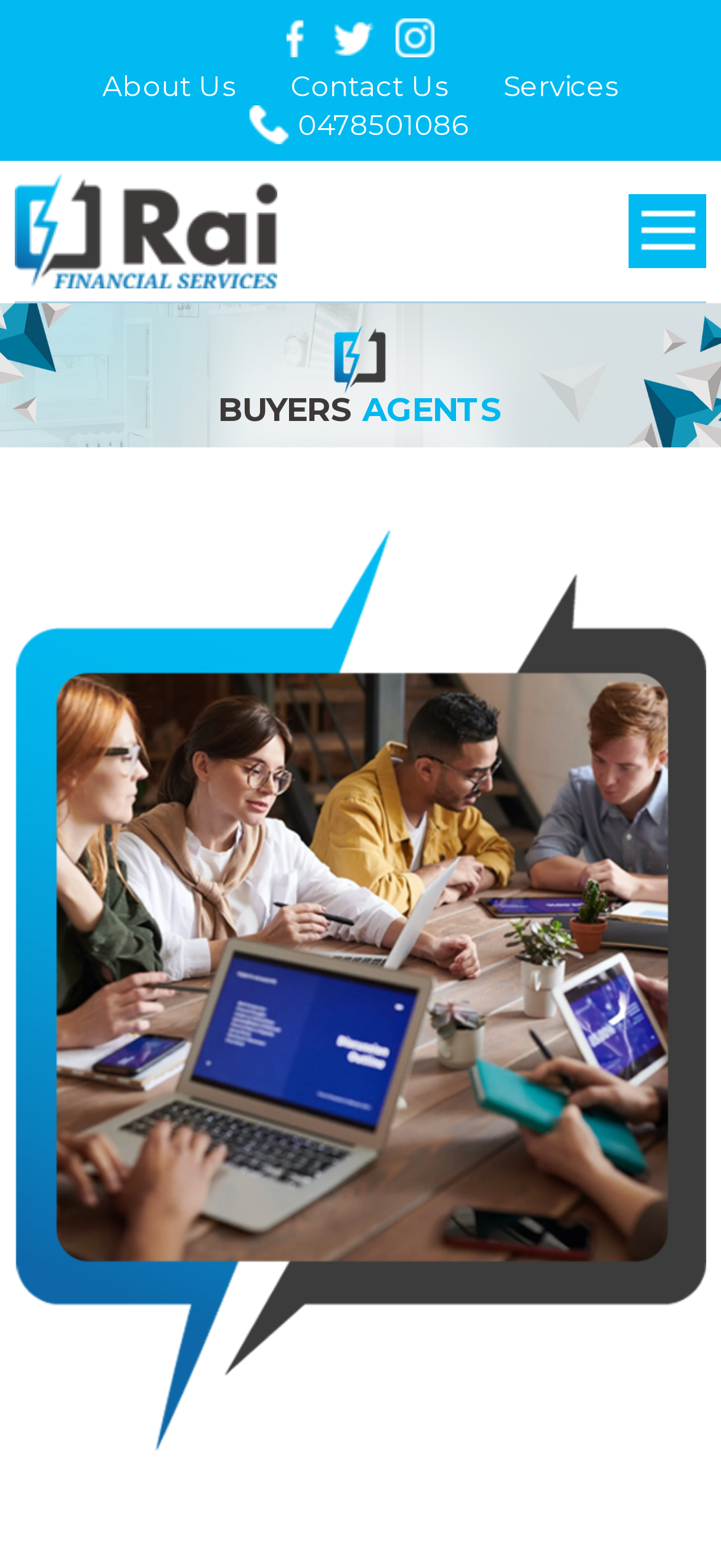Could you determine the bounding box coordinates of the clickable element to complete the instruction: "visit the RAI Financial Services homepage"? Provide the coordinates as four float numbers between 0 and 1, i.e., [left, top, right, bottom].

[0.02, 0.134, 0.384, 0.156]